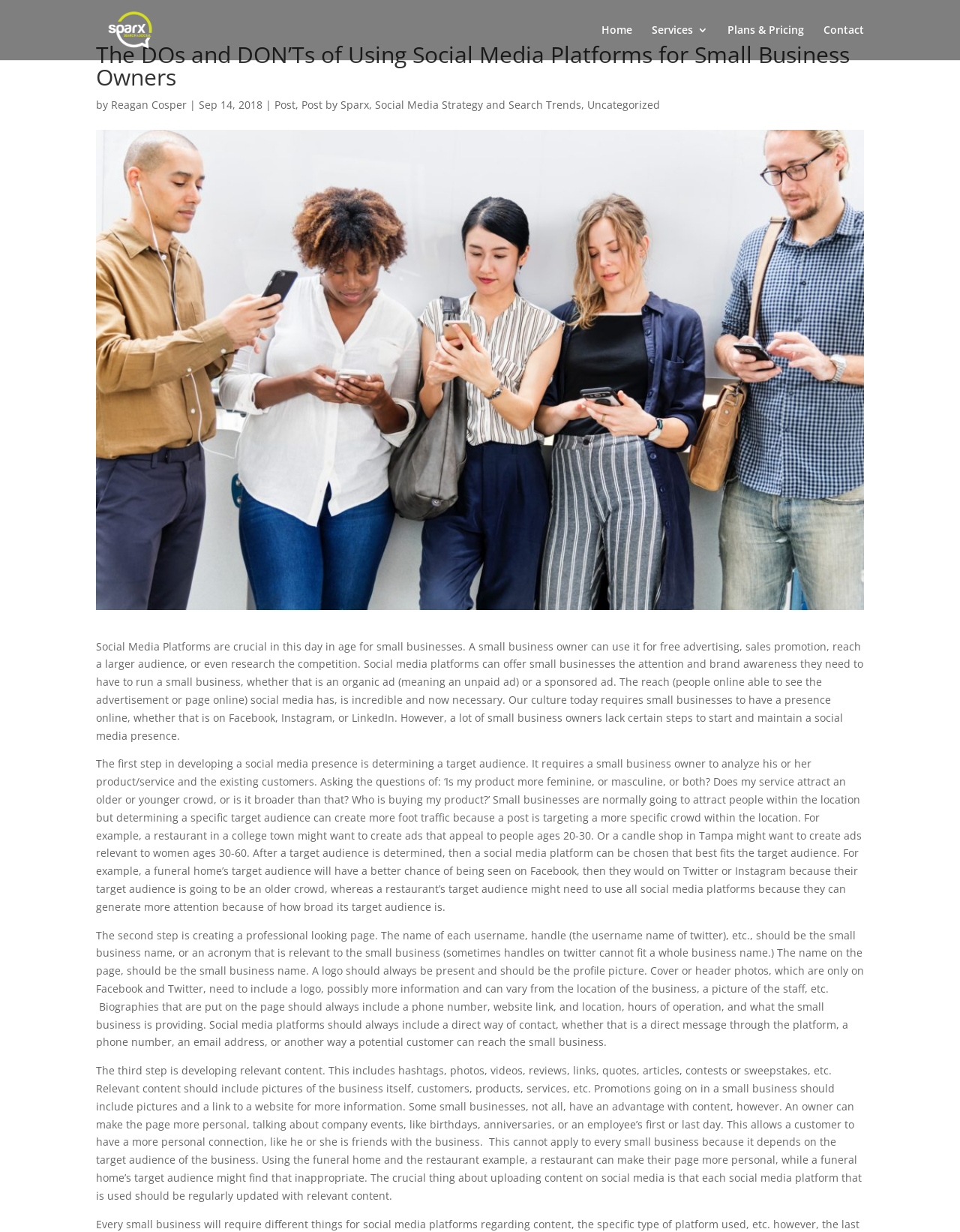Determine the bounding box coordinates of the clickable region to follow the instruction: "Check the 'Plans & Pricing' page".

[0.758, 0.02, 0.838, 0.049]